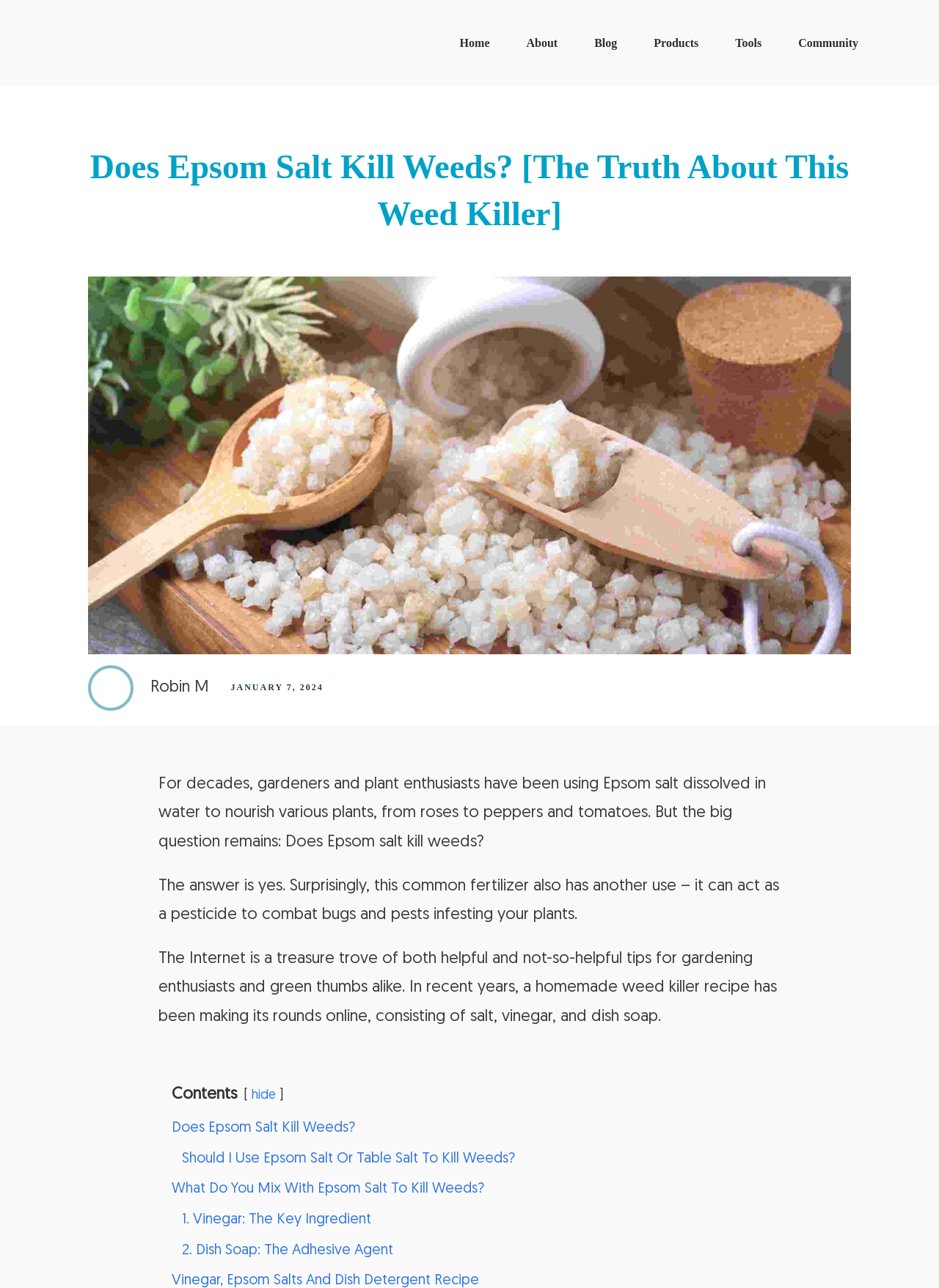Determine the bounding box coordinates of the clickable element to achieve the following action: 'Click the 'Skilledhub logo''. Provide the coordinates as four float values between 0 and 1, formatted as [left, top, right, bottom].

[0.078, 0.011, 0.25, 0.055]